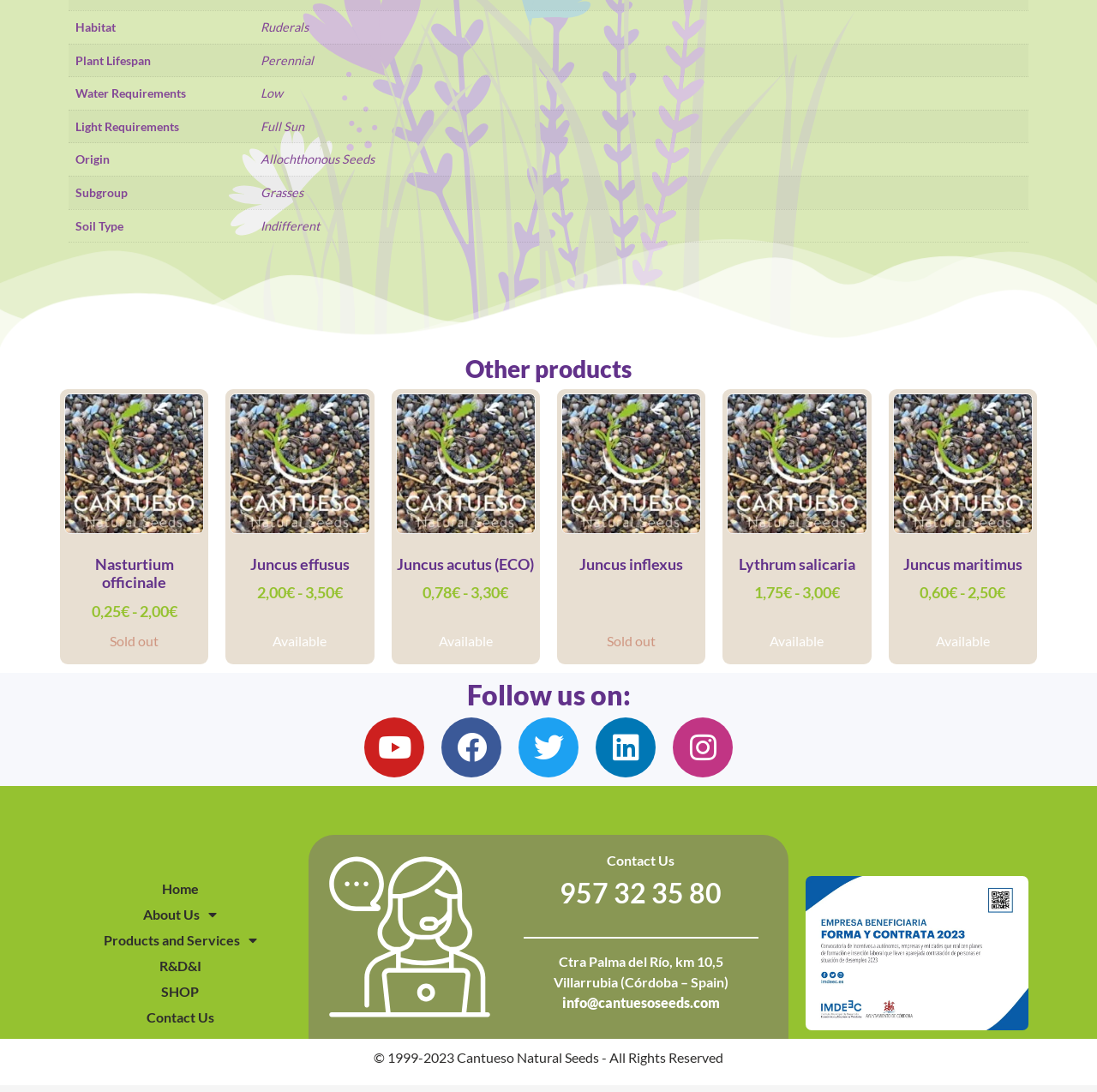Please give a concise answer to this question using a single word or phrase: 
Is the product Juncus inflexus available?

No